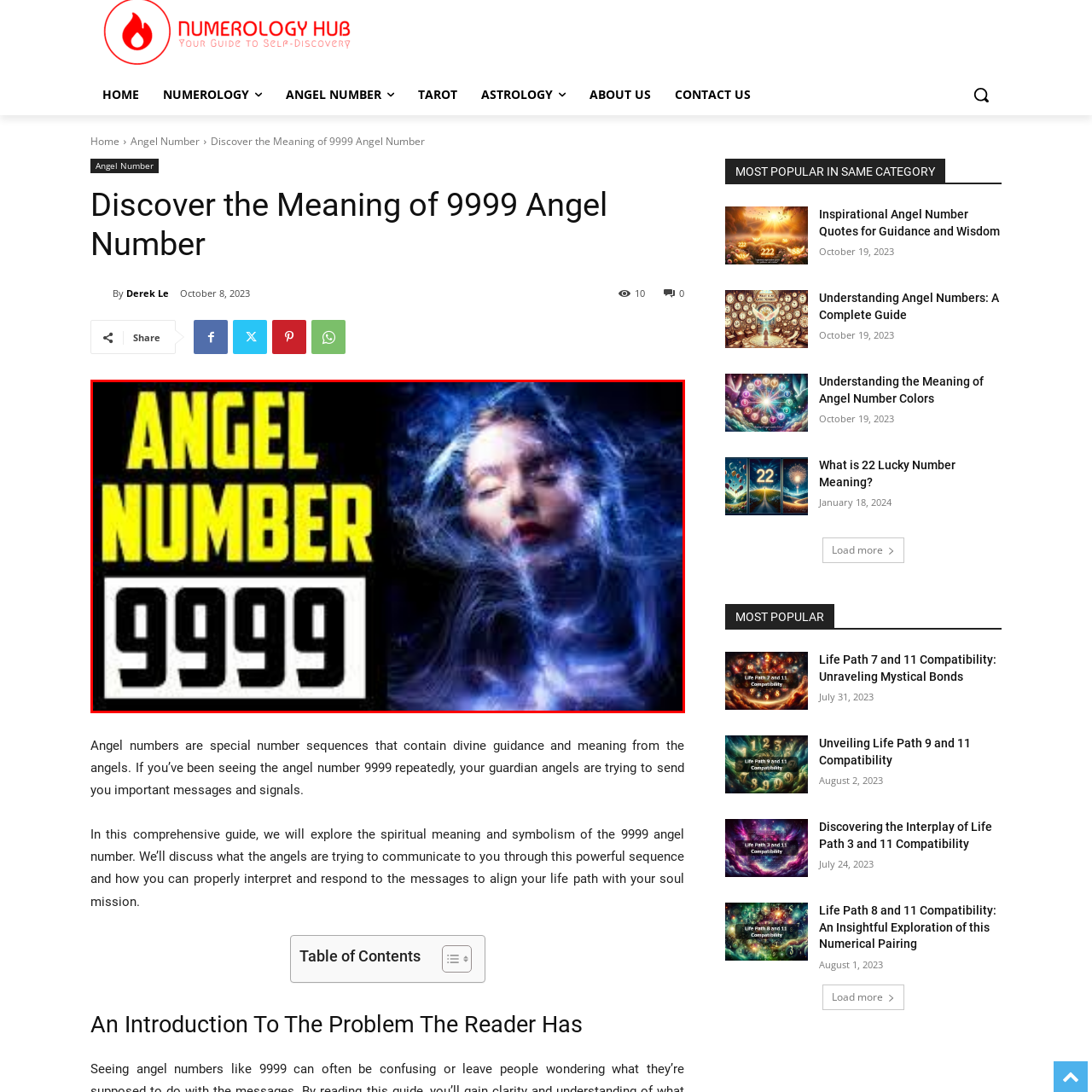What shape surrounds the number '9999'? Study the image bordered by the red bounding box and answer briefly using a single word or a phrase.

Rectangle